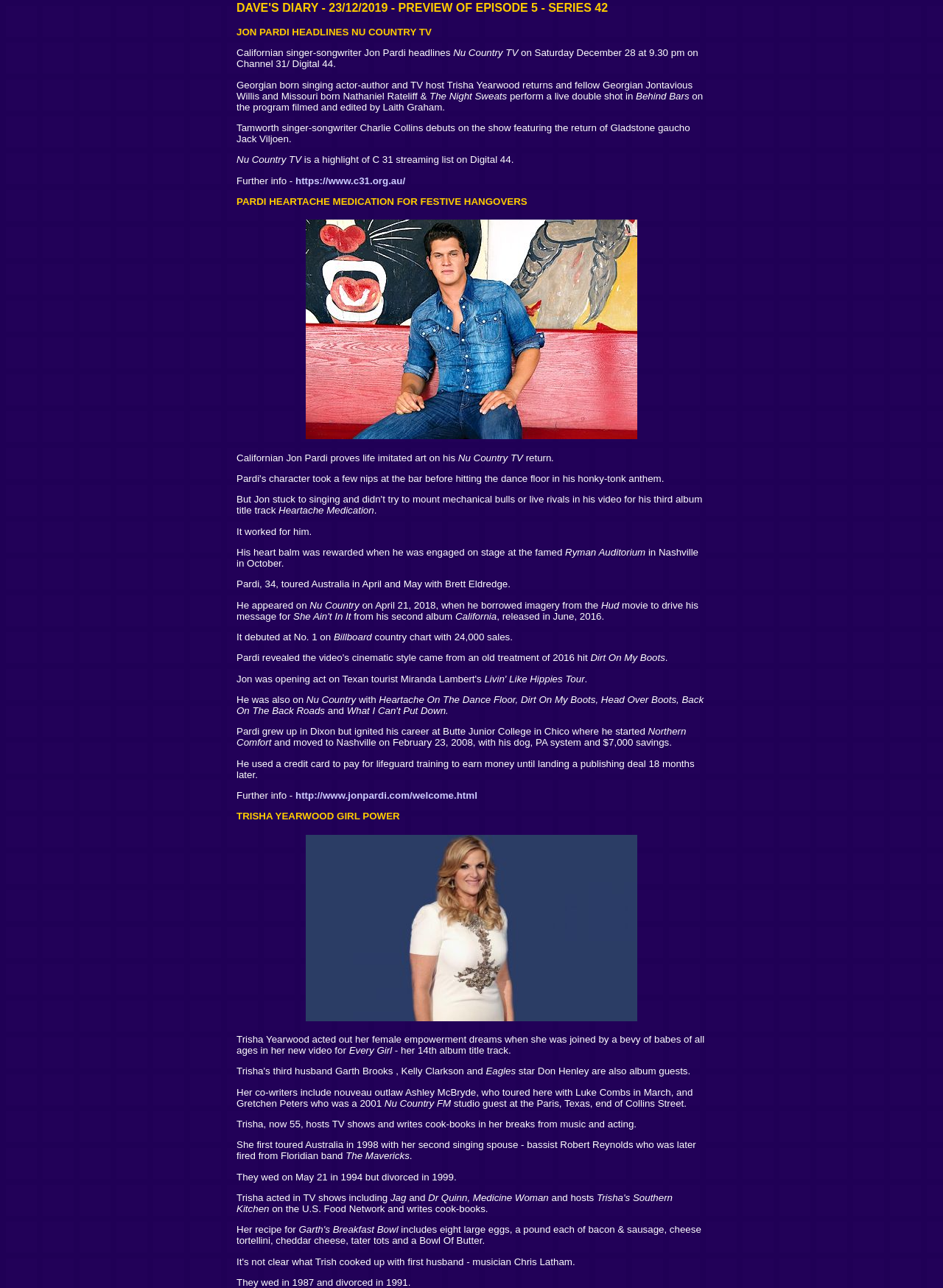Produce a meticulous description of the webpage.

The webpage is about a preview of Episode 5 of Series 42, featuring country music artists Jon Pardi and Trisha Yearwood. At the top of the page, there is a link to the website's homepage, followed by a layout table that spans most of the page's width. Within this table, there is an image, likely a promotional poster or thumbnail for the episode.

Below the image, there are several blocks of text that provide information about Jon Pardi's life and music career. The text is arranged in a hierarchical structure, with headings and paragraphs that describe his background, album releases, and music videos. There are also mentions of his tours and performances, including his appearance on Nu Country TV.

Further down the page, there is another layout table that contains an image, likely another promotional poster or thumbnail. Below this image, there is a block of text that discusses Trisha Yearwood's music career, including her new video for the song "Every Girl" and her 14th album title track. The text also mentions her co-writers, including Ashley McBryde and Gretchen Peters, and her TV shows and cookbooks.

Throughout the page, there are several static text elements that provide additional information about the artists, including their biographies, music releases, and performances. The text is arranged in a clear and readable format, with headings and paragraphs that make it easy to follow. Overall, the webpage appears to be a preview or summary of the episode, providing an overview of the artists and their music careers.